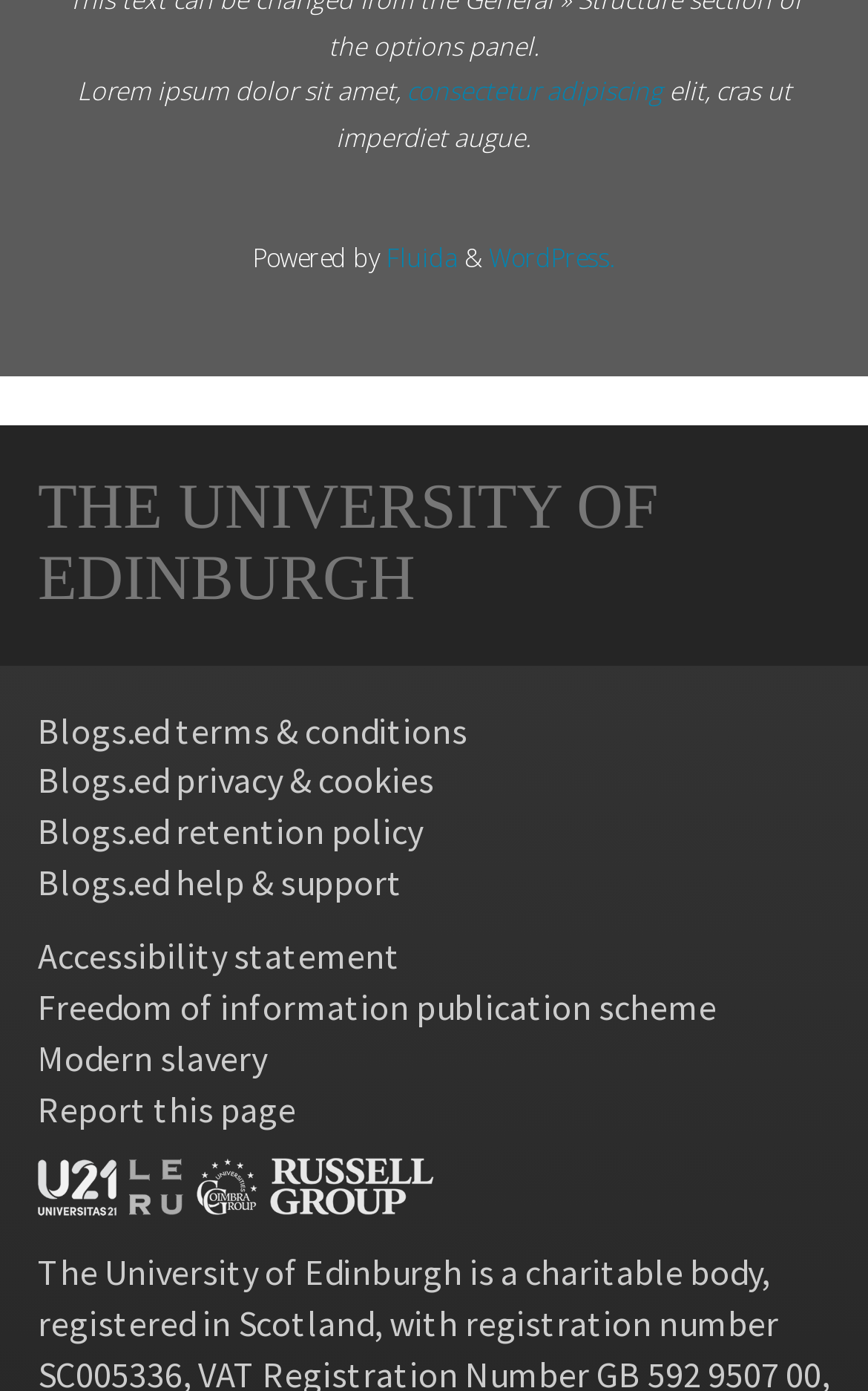Could you find the bounding box coordinates of the clickable area to complete this instruction: "Read terms and conditions"?

[0.044, 0.508, 0.538, 0.541]